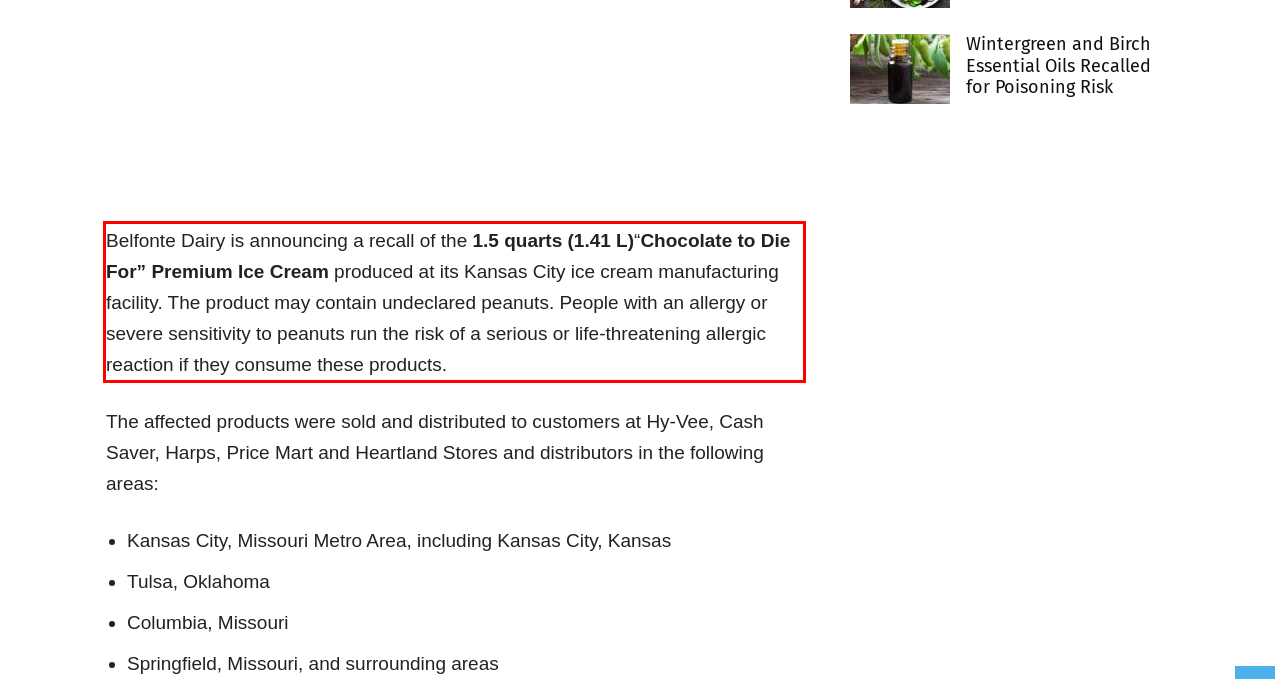Please extract the text content within the red bounding box on the webpage screenshot using OCR.

Belfonte Dairy is announcing a recall of the 1.5 quarts (1.41 L)“Chocolate to Die For” Premium Ice Cream produced at its Kansas City ice cream manufacturing facility. The product may contain undeclared peanuts. People with an allergy or severe sensitivity to peanuts run the risk of a serious or life-threatening allergic reaction if they consume these products.